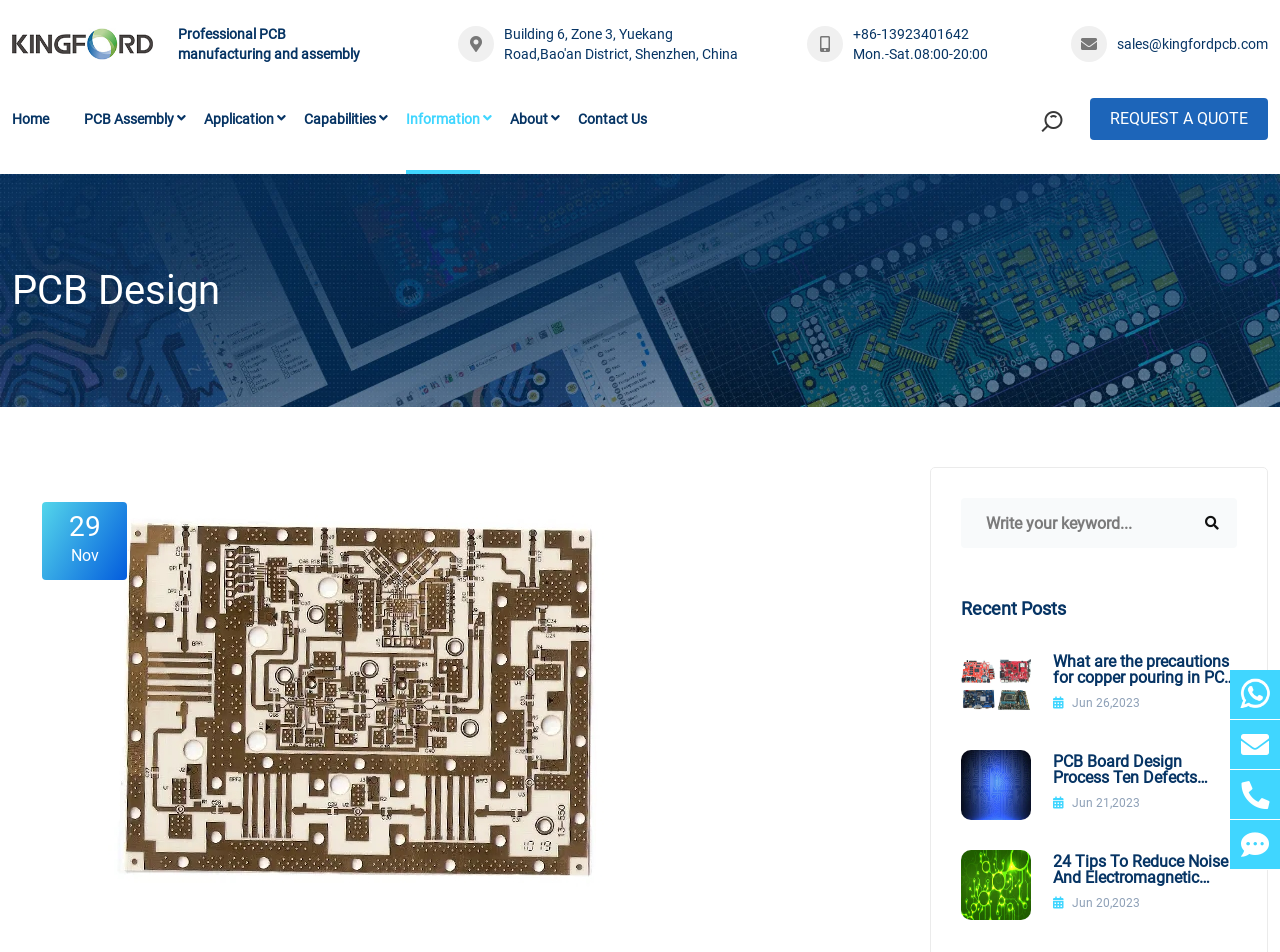Could you specify the bounding box coordinates for the clickable section to complete the following instruction: "Click on the 'PCB Assembly' link"?

[0.066, 0.067, 0.136, 0.183]